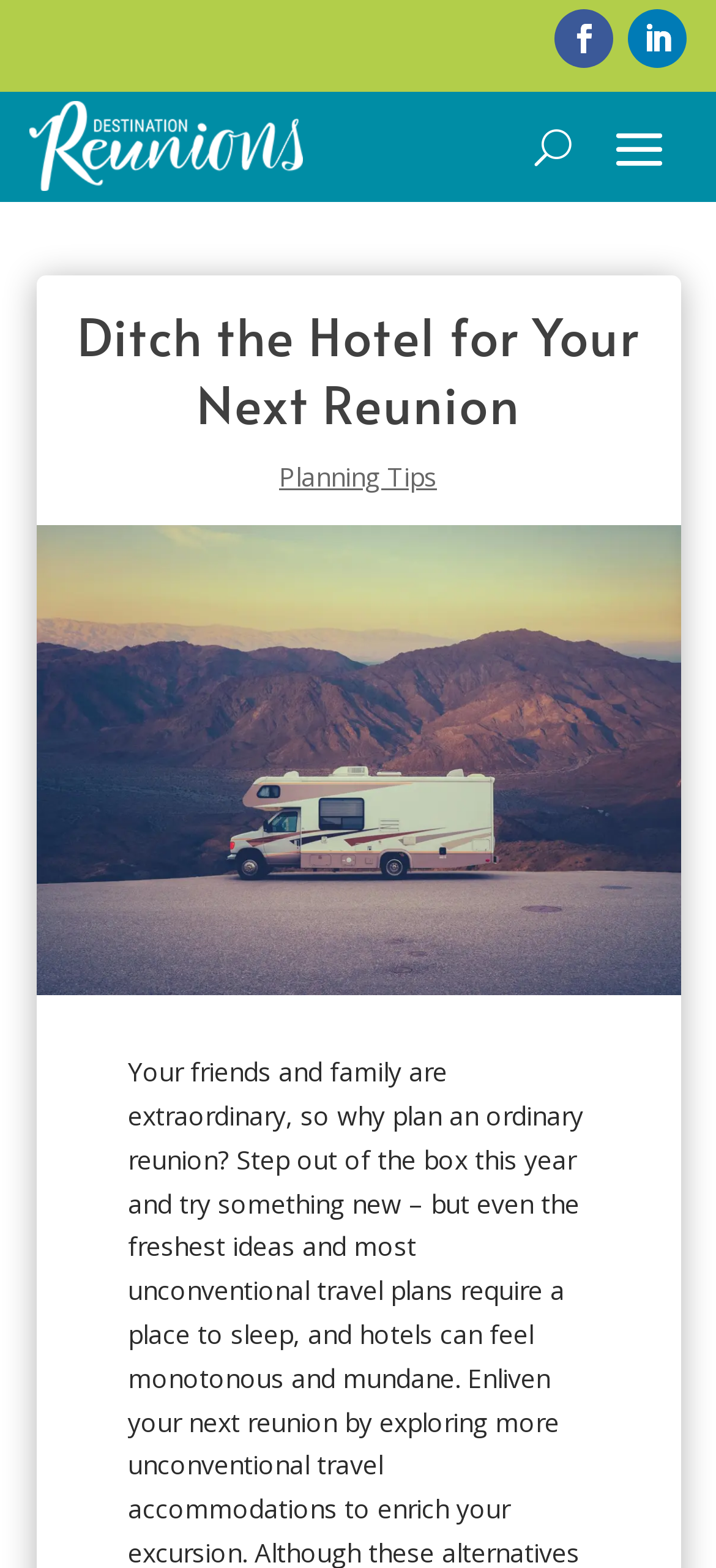Identify and provide the text content of the webpage's primary headline.

Ditch the Hotel for Your Next Reunion